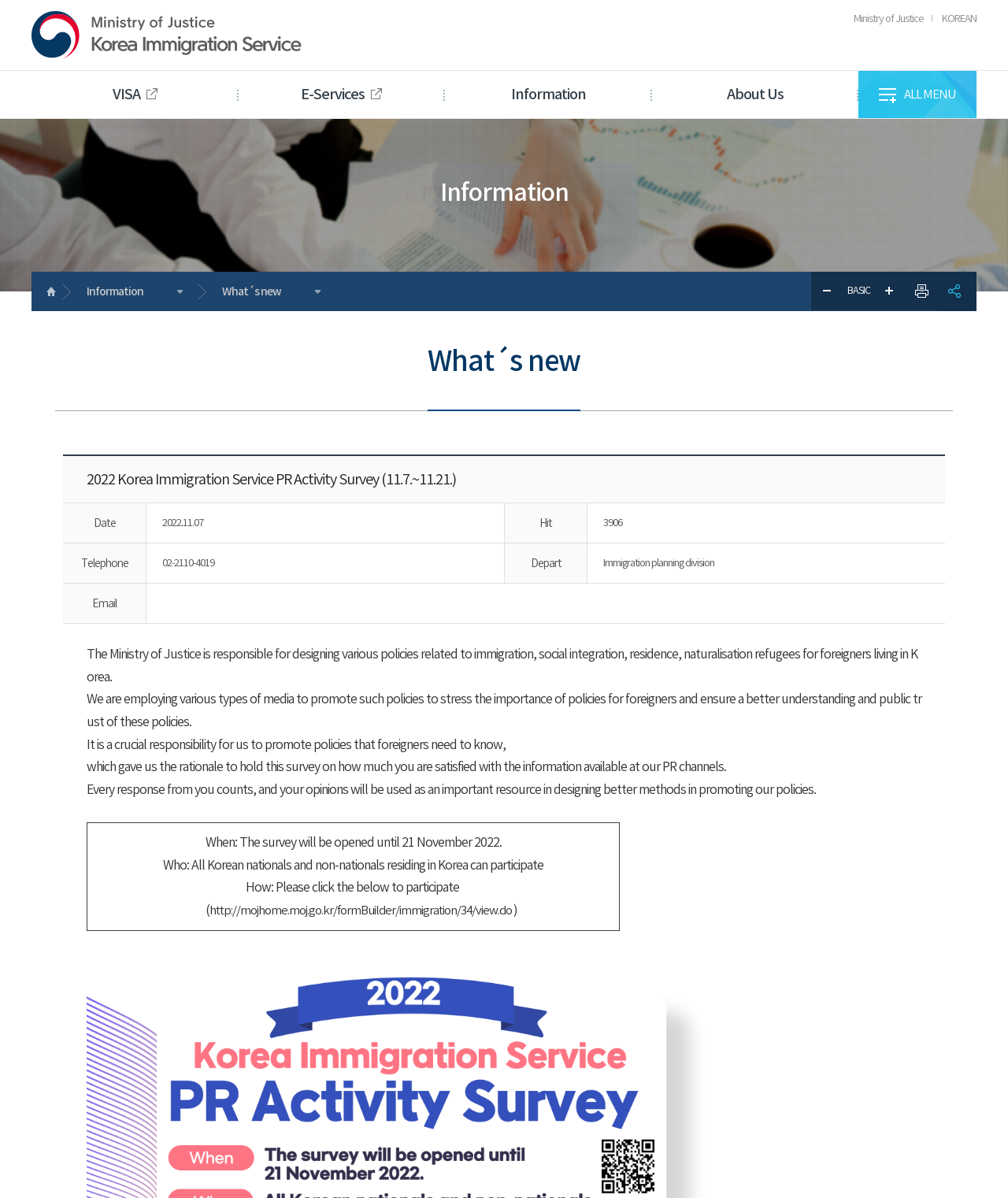Predict the bounding box of the UI element that fits this description: "What´s new".

[0.205, 0.227, 0.341, 0.26]